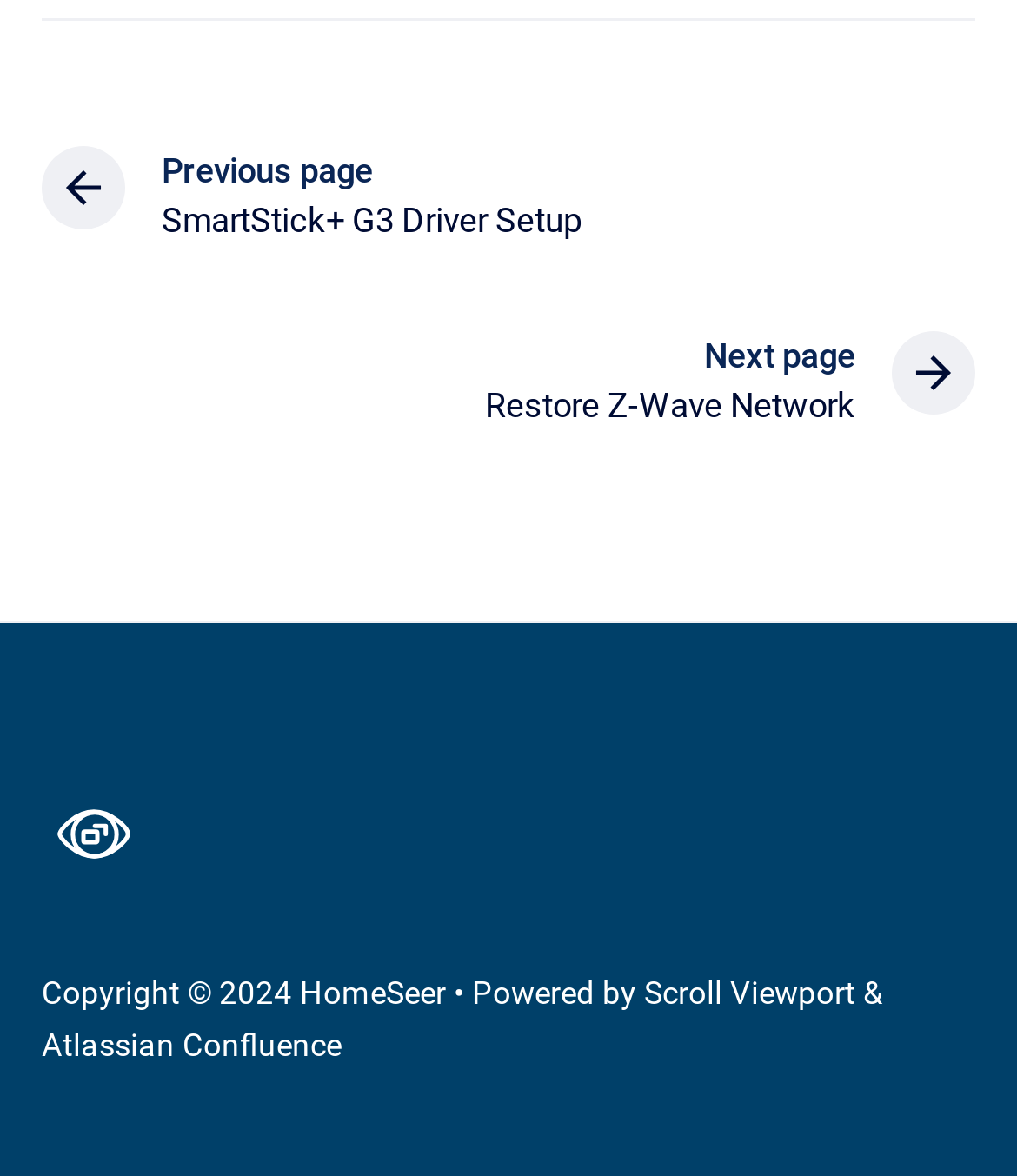Analyze the image and deliver a detailed answer to the question: What is the name of the powered by company?

I found the name of the powered by company by looking at the link element 'Atlassian Confluence' which is located at the bottom of the page, next to the 'Powered by' text.